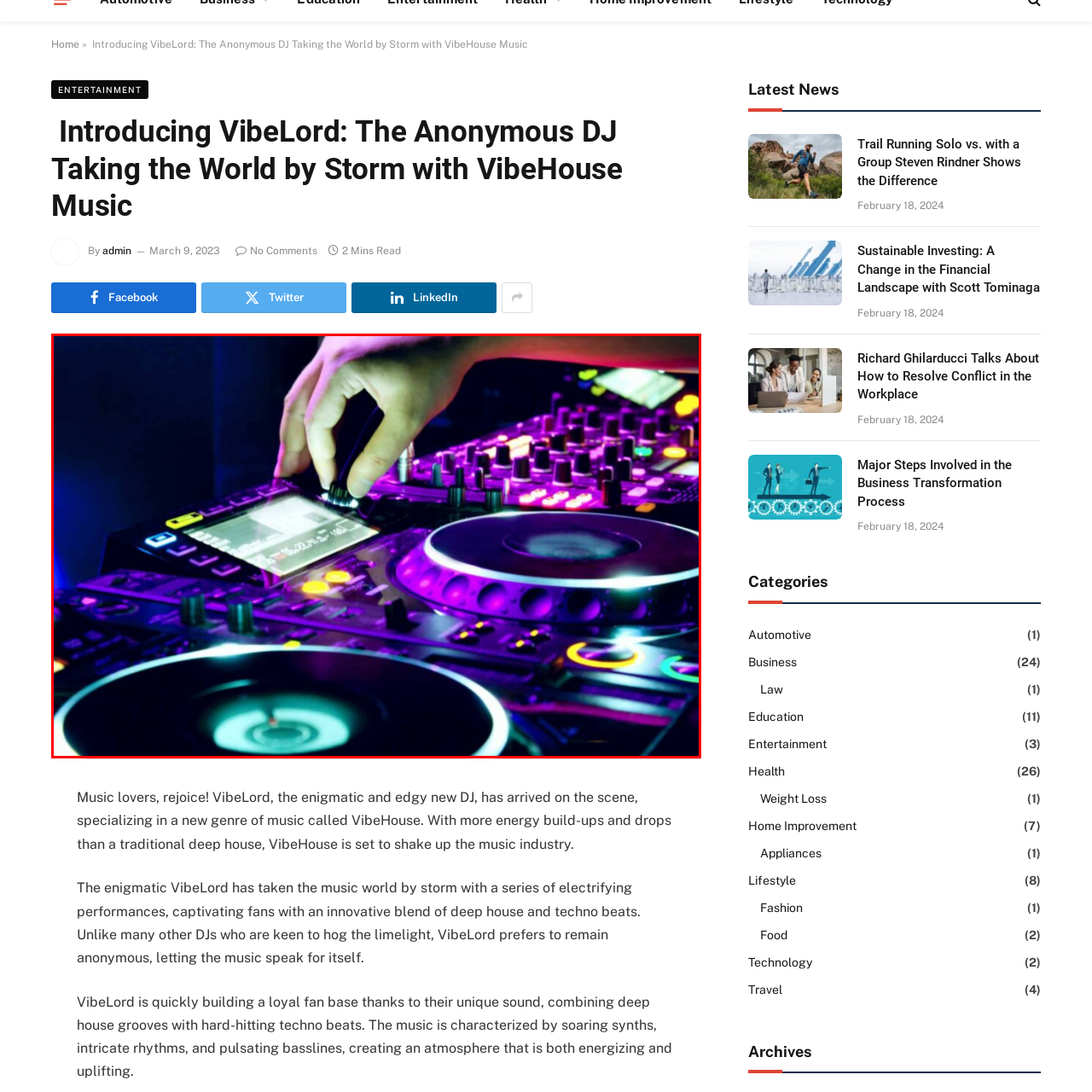Detail the contents of the image within the red outline in an elaborate manner.

The image captures a dynamic moment in a DJ's performance, showcasing a hand skillfully manipulating the controls of a DJ mixer. The vibrant lights create an electrifying atmosphere, highlighting the intensity of the music experience. The mixer features multiple knobs and buttons illuminated in vivid colors, reflecting the energy of the genre that blends deep house and techno, characteristic of VibeLord’s unique VibeHouse style. This setup symbolizes the artistry and technical skill involved in DJing, as the artist crafts a mix that captivates the audience, embodying the enigmatic persona of VibeLord, who has taken the music world by storm.